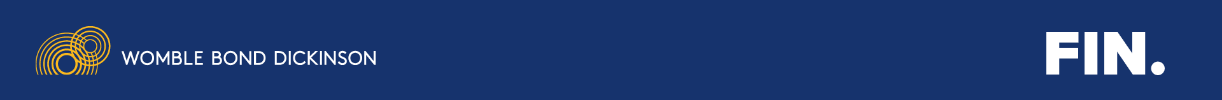Describe thoroughly the contents of the image.

The image features a sleek and professional banner titled "FIN." alongside the name "WOMBLE BOND DICKINSON." Set against a deep blue background, the design incorporates yellow looping lines that convey a sense of modernity and sophistication. The text is presented in a clean, contemporary font, emphasizing the law firm’s branding. This visual representation signifies a commitment to financial services and legal expertise, likely related to content on authorisation metrics published by the FCA, as indicated by the overall context. The combination of colors and design elements reflects an authoritative yet approachable presence in the financial sector.